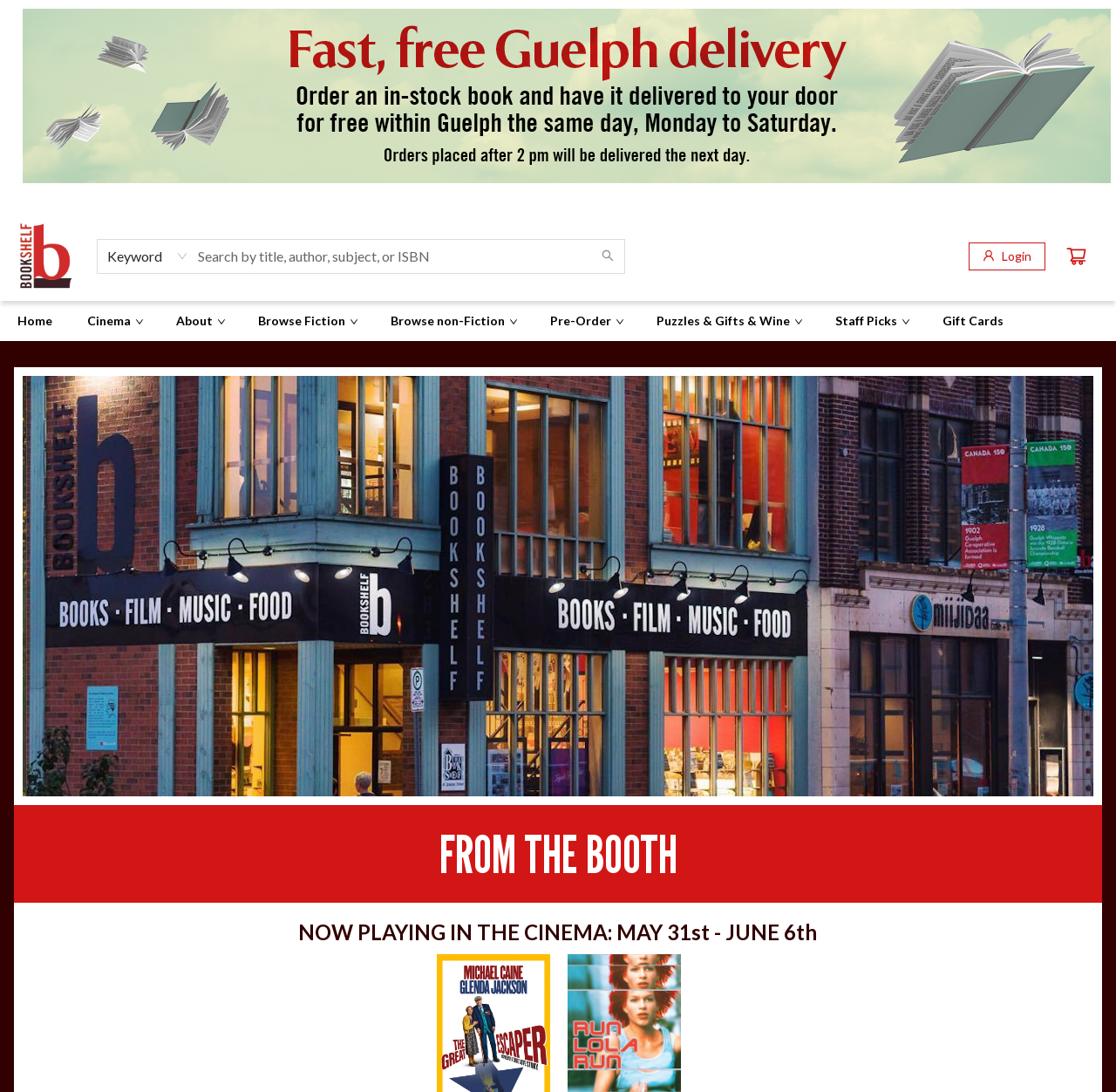Using the description: "aria-label="Select Search Type"", determine the UI element's bounding box coordinates. Ensure the coordinates are in the format of four float numbers between 0 and 1, i.e., [left, top, right, bottom].

[0.096, 0.219, 0.157, 0.243]